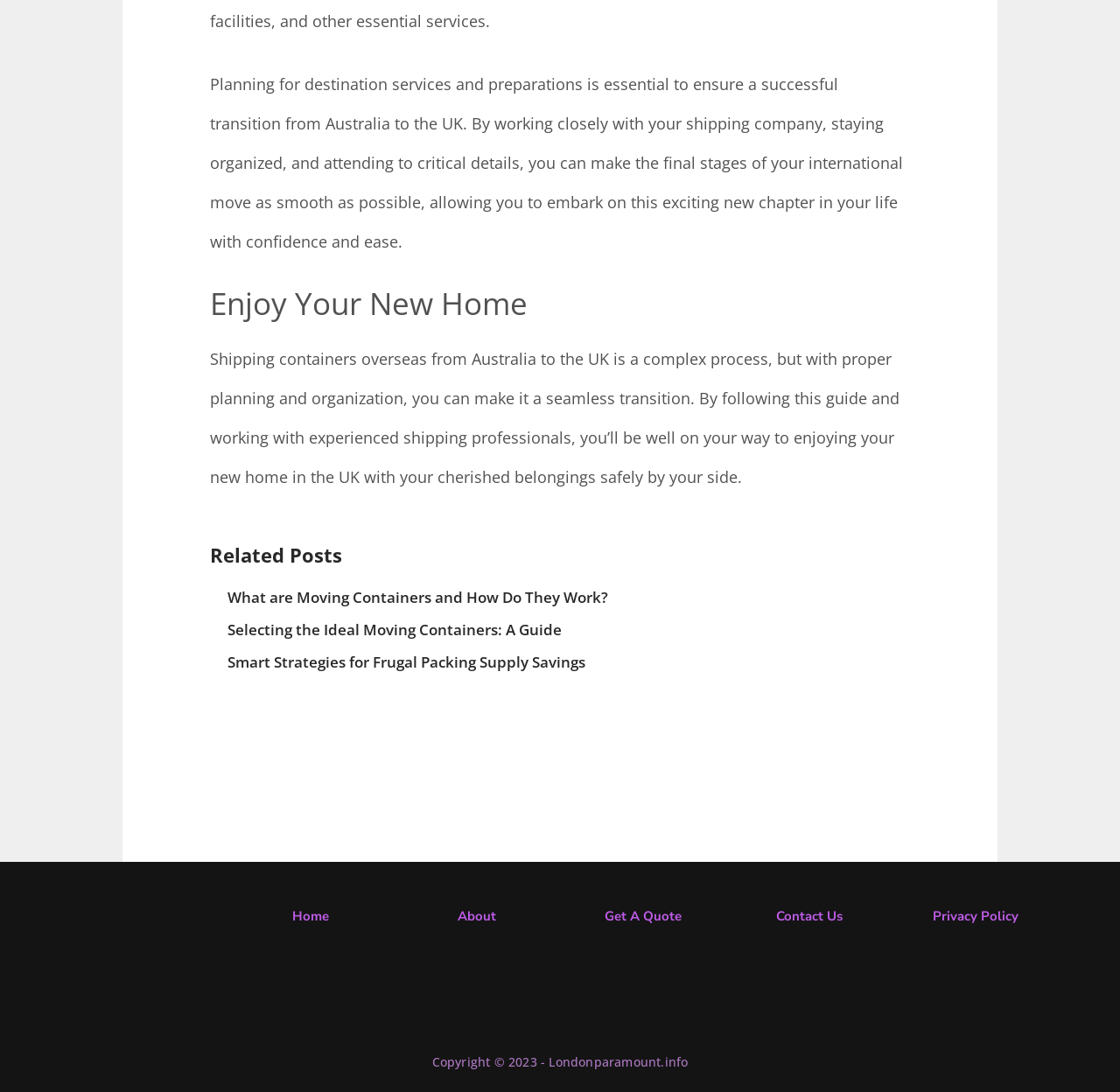What type of content is provided in the 'Related Posts' section?
Kindly offer a detailed explanation using the data available in the image.

The 'Related Posts' section provides links to additional guides and tips related to moving, such as 'What are Moving Containers and How Do They Work?' and 'Smart Strategies for Frugal Packing Supply Savings'.